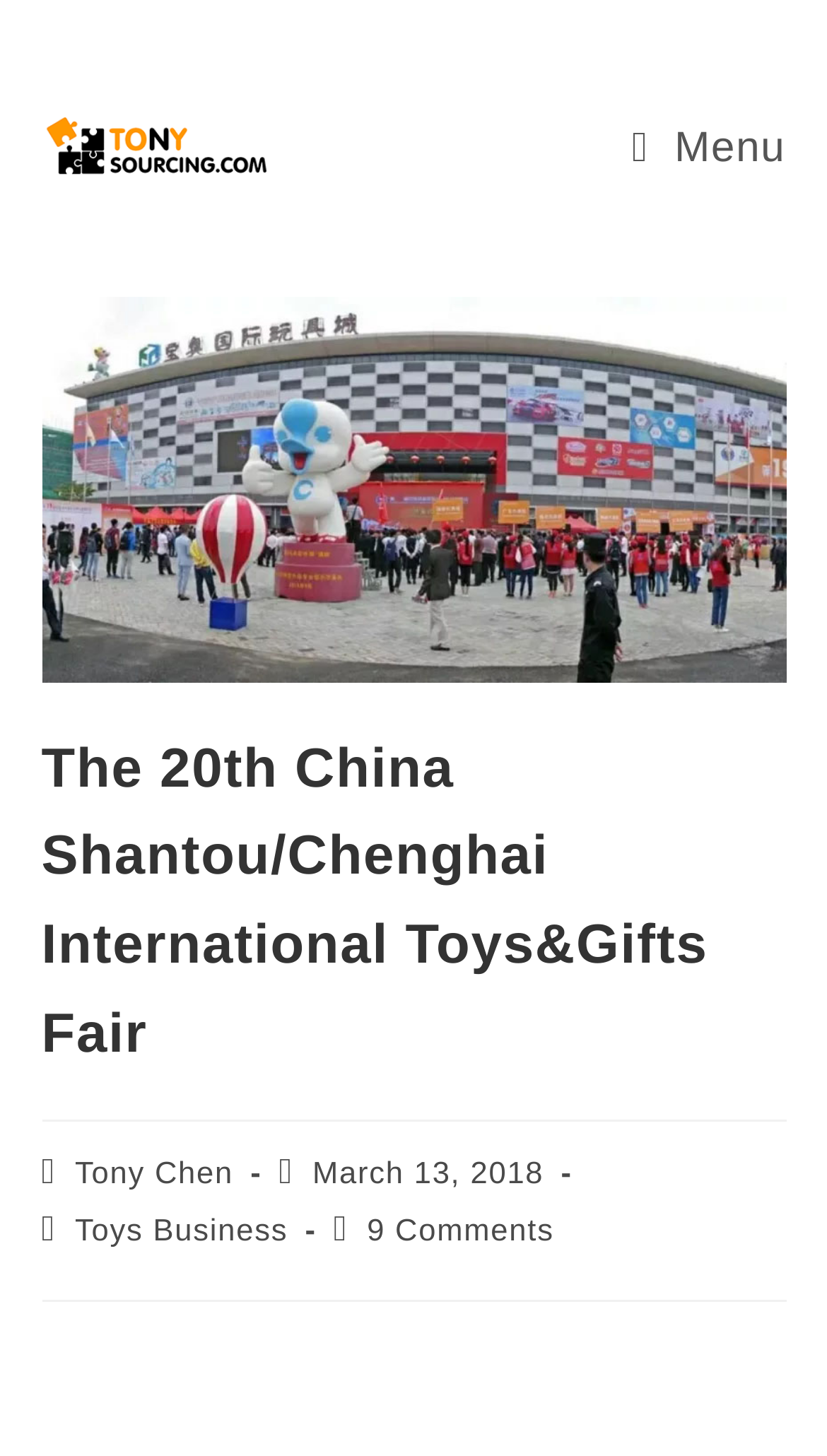Utilize the details in the image to give a detailed response to the question: How many comments does the article have?

I found the answer by looking at the section that contains the post comments information, which is located below the header and above the post content. The text 'Post comments:' is followed by a link with the text '9 Comments'.